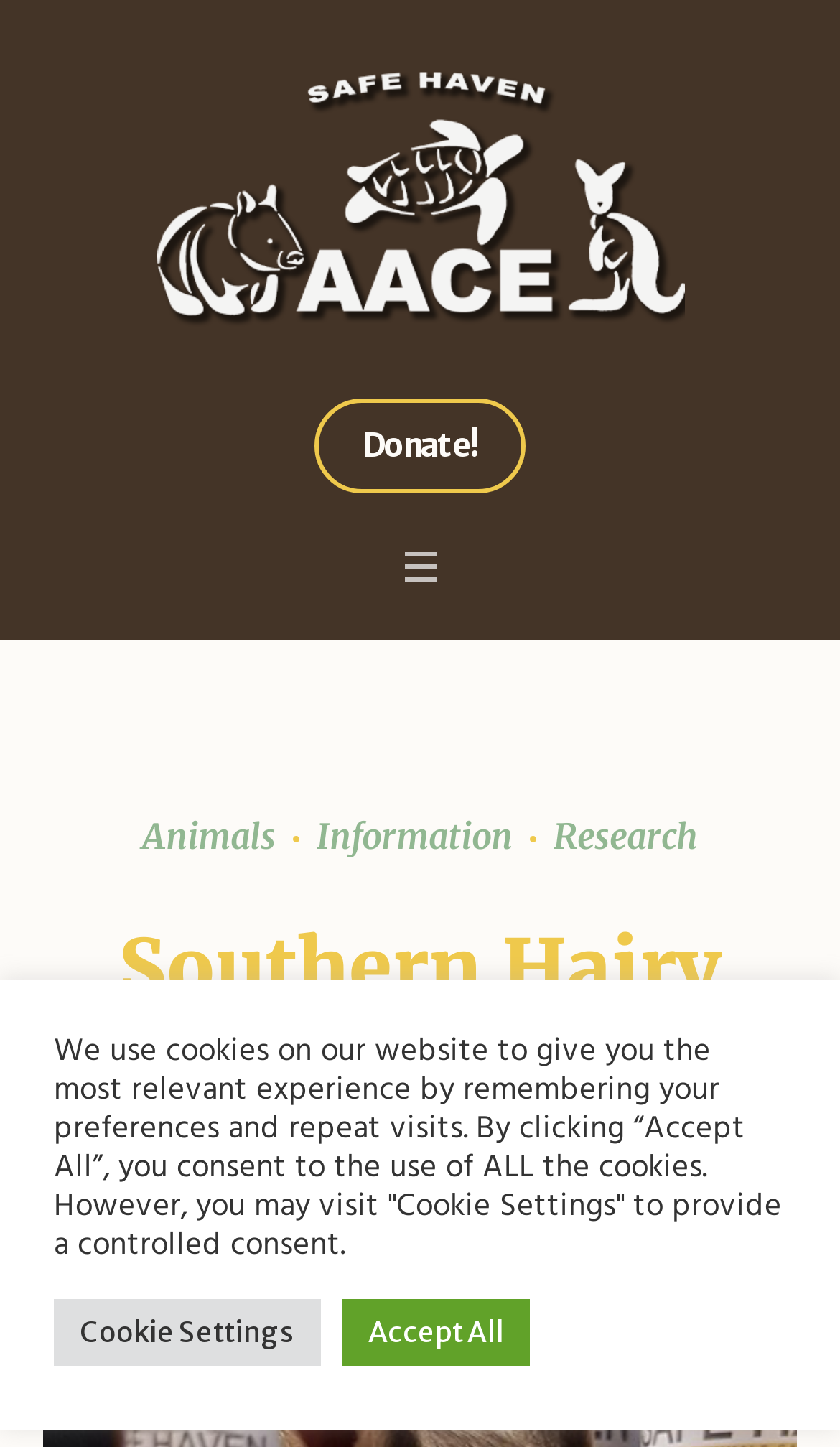Please respond to the question using a single word or phrase:
Who is the author of the article?

Ruby Kelly